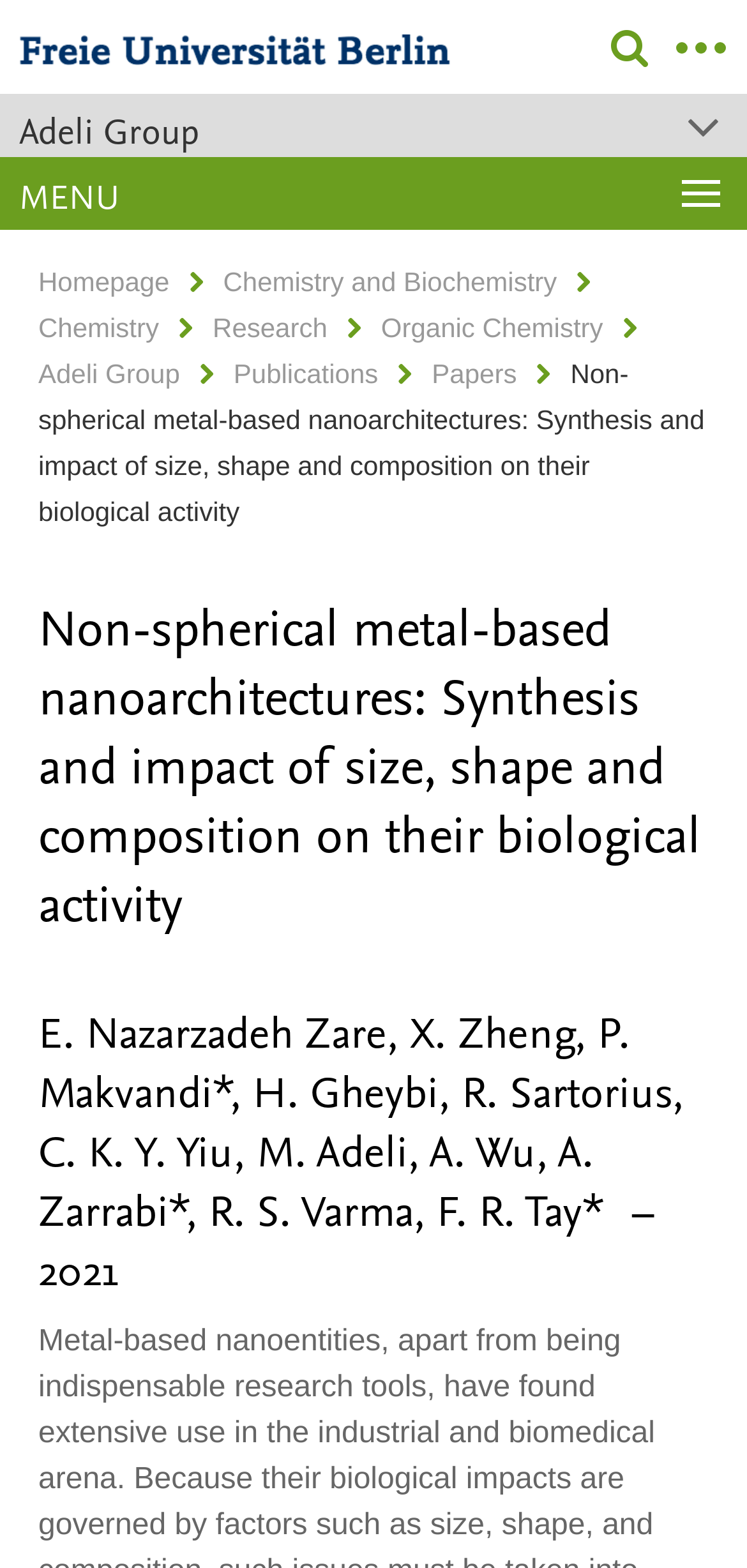How many links are there in the menu?
Refer to the image and respond with a one-word or short-phrase answer.

7